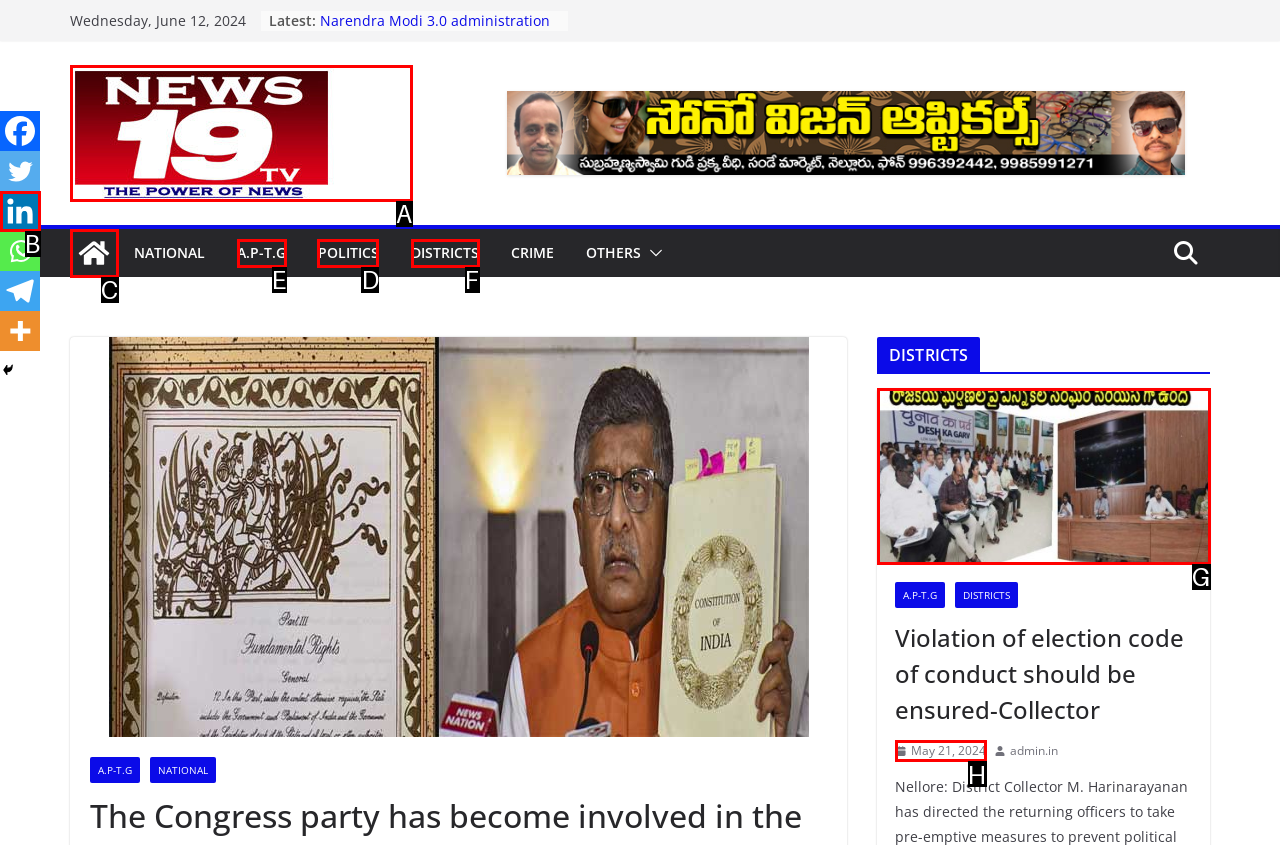Tell me which one HTML element I should click to complete the following task: Go to the 'POLITICS' section
Answer with the option's letter from the given choices directly.

D